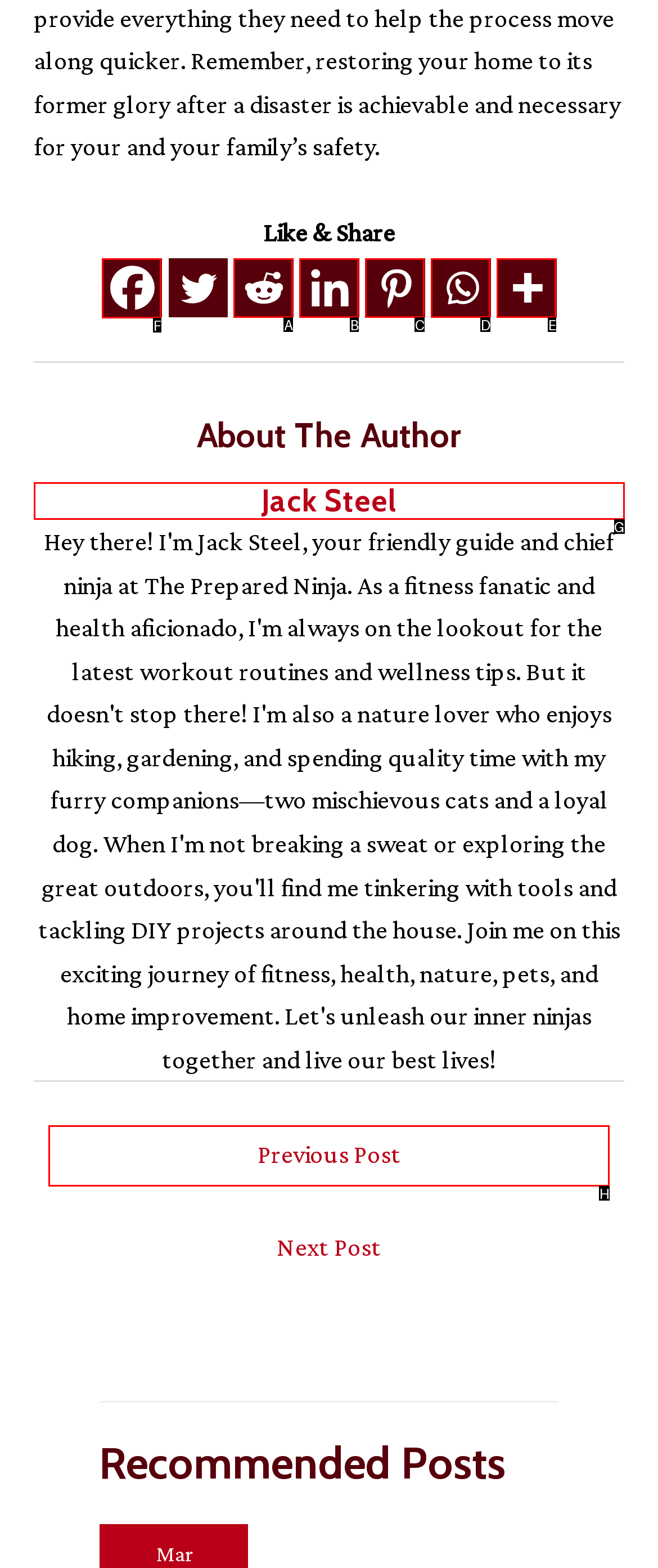Which option should I select to accomplish the task: View January 2024? Respond with the corresponding letter from the given choices.

None